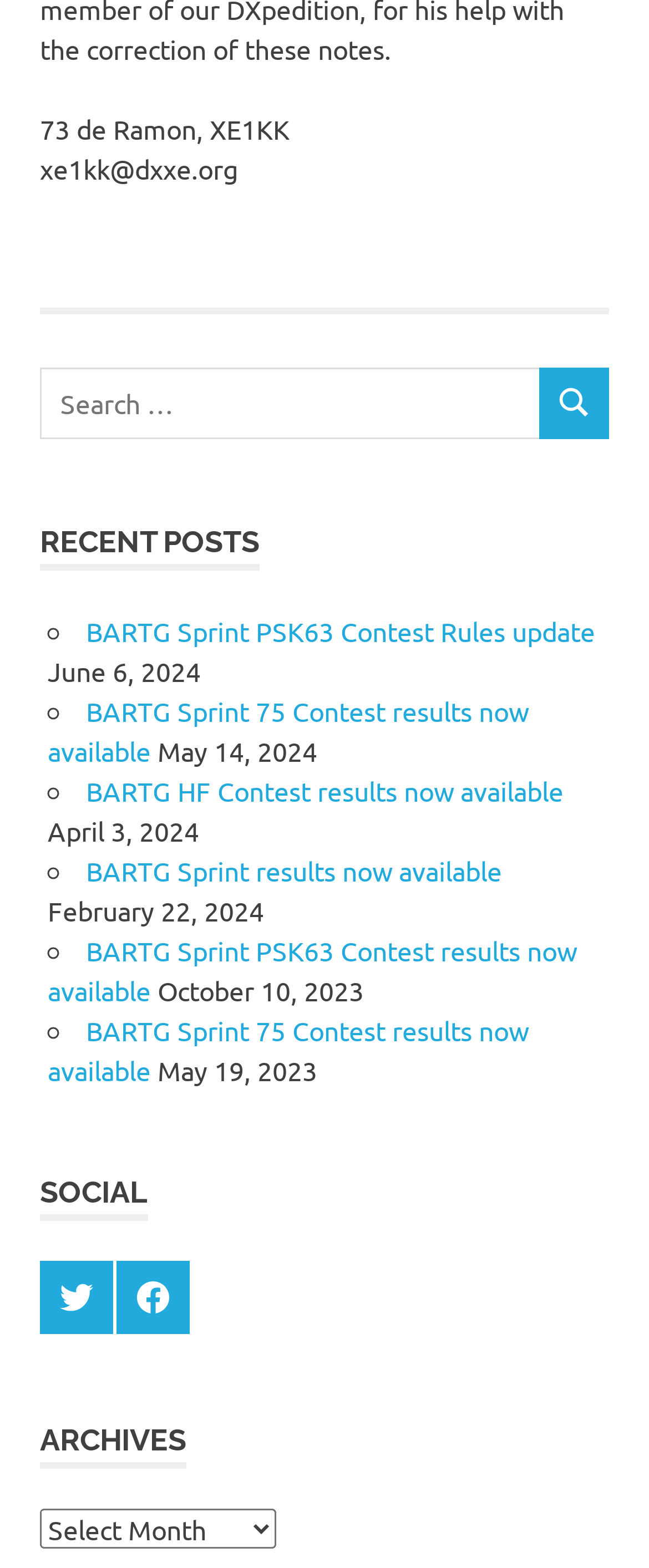Please determine the bounding box coordinates of the element's region to click for the following instruction: "Select an archive".

[0.062, 0.962, 0.426, 0.987]